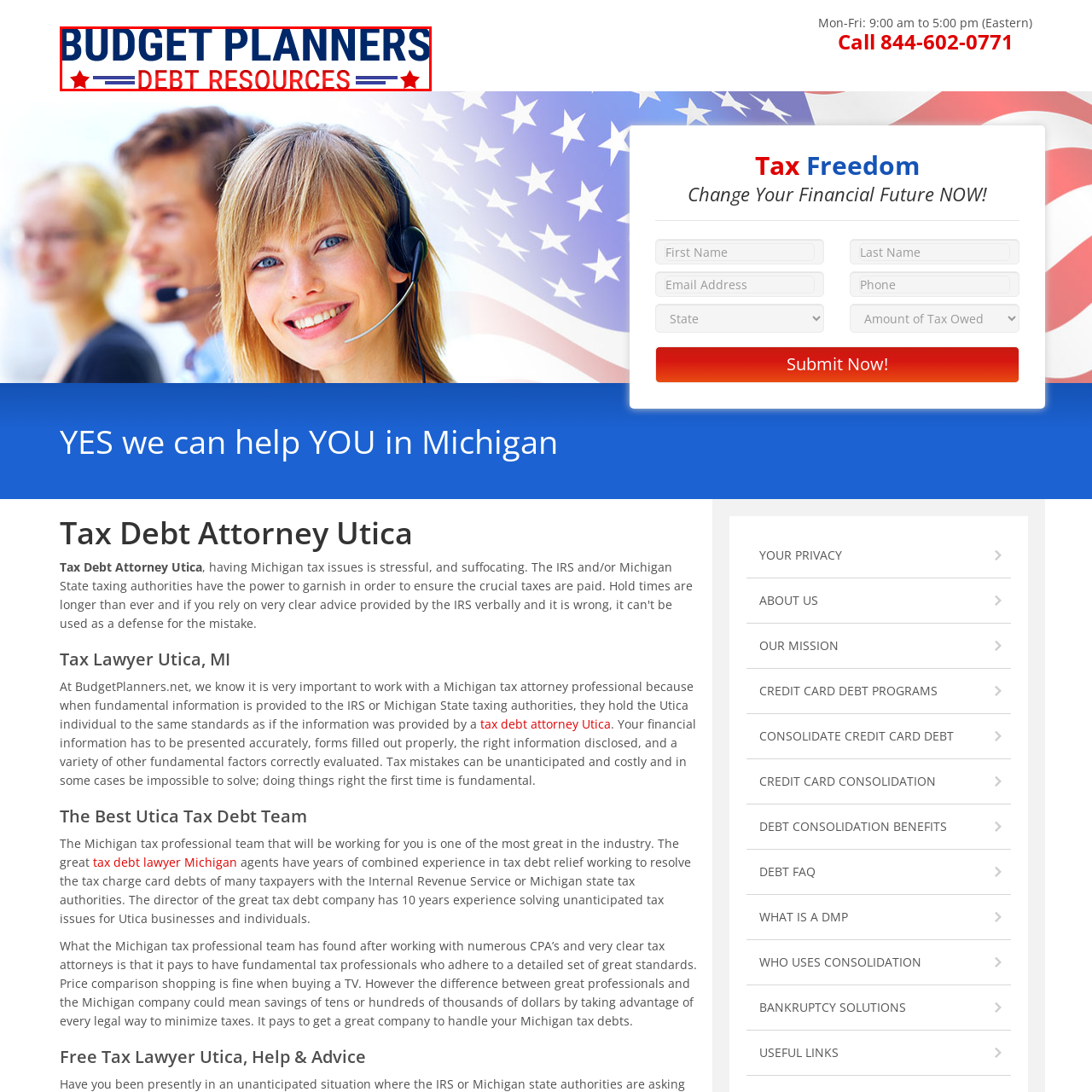Using the image highlighted in the red border, answer the following question concisely with a word or phrase:
What design element is used to evoke trust and reliability?

Stars